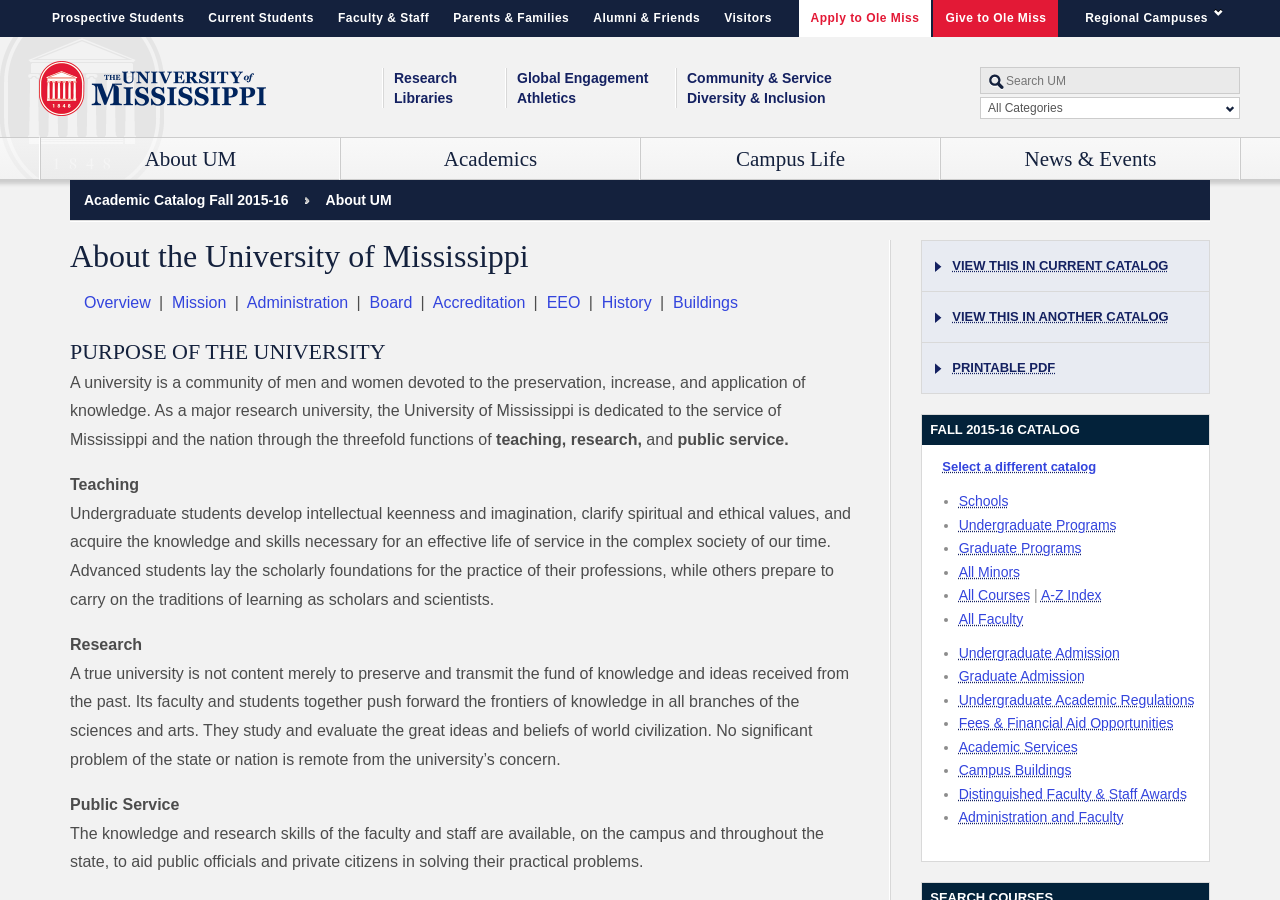Locate the primary headline on the webpage and provide its text.

The University of Mississippi